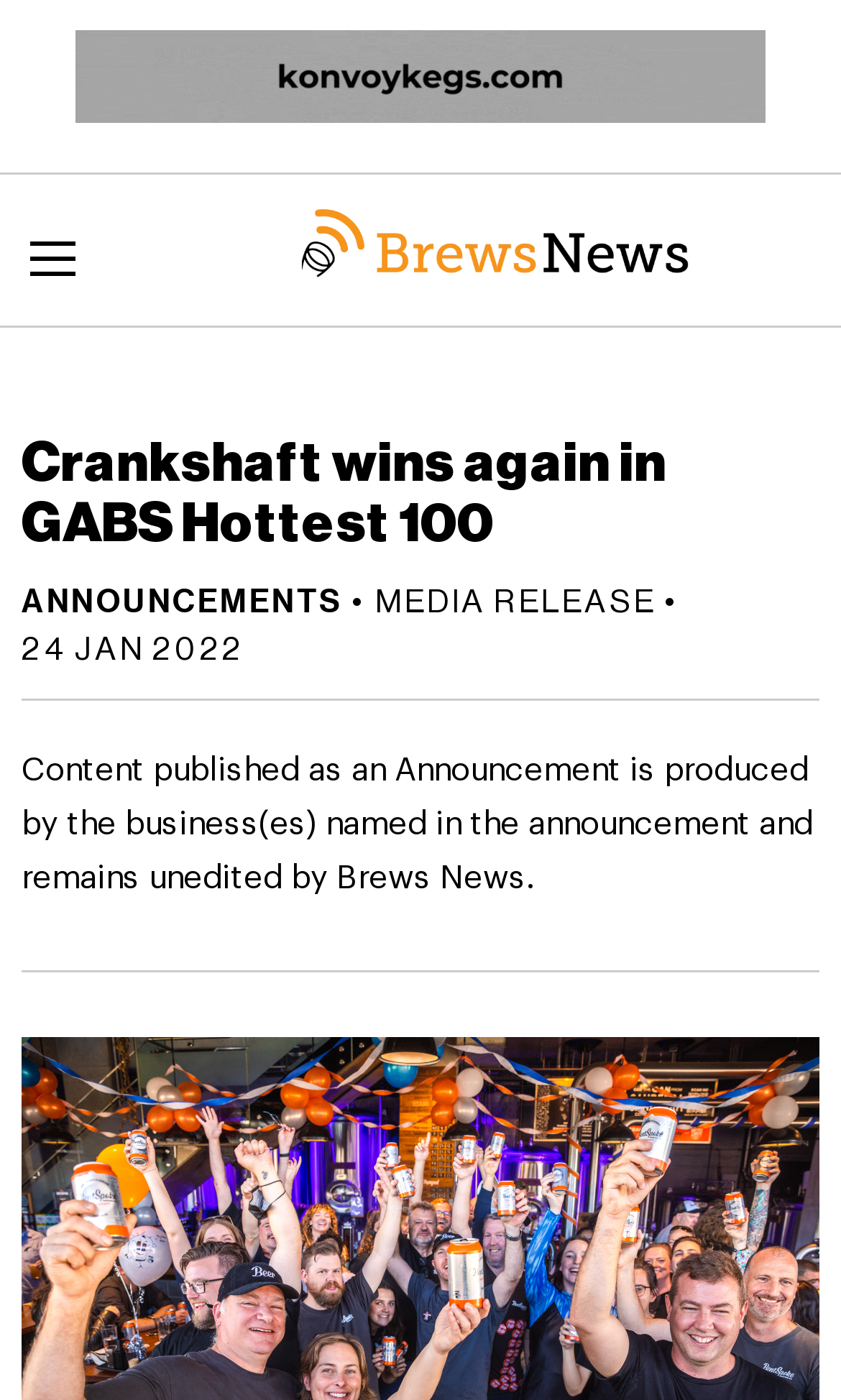Give a one-word or phrase response to the following question: How many menu items are there?

1